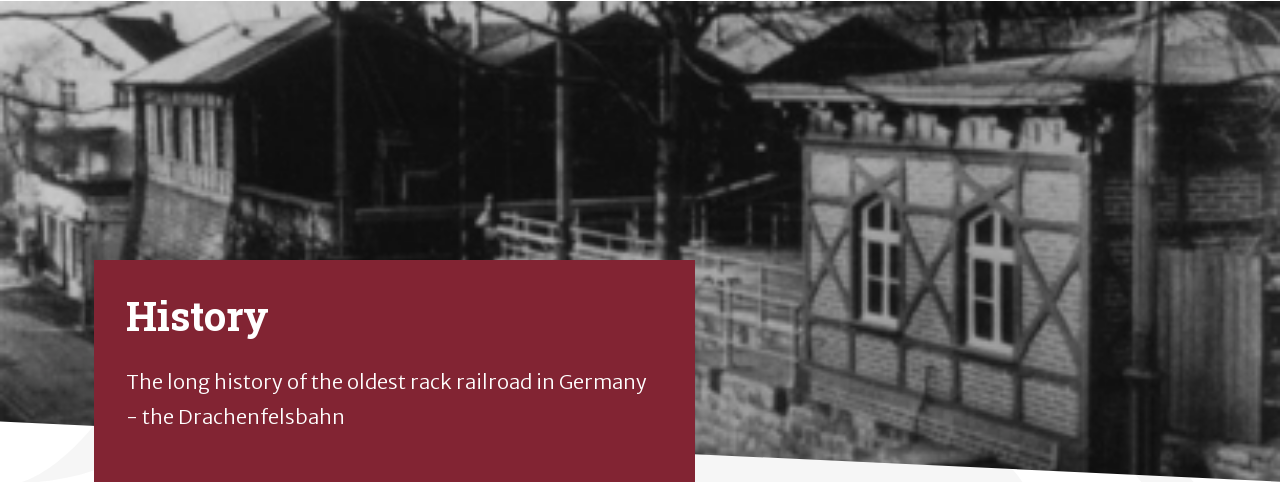Please examine the image and answer the question with a detailed explanation:
What architectural features are visible in the early station building?

The caption describes the early station building as characterized by its distinct architectural features, including a blend of timber framing and stonework, which suggests that these are the visible features of the building.